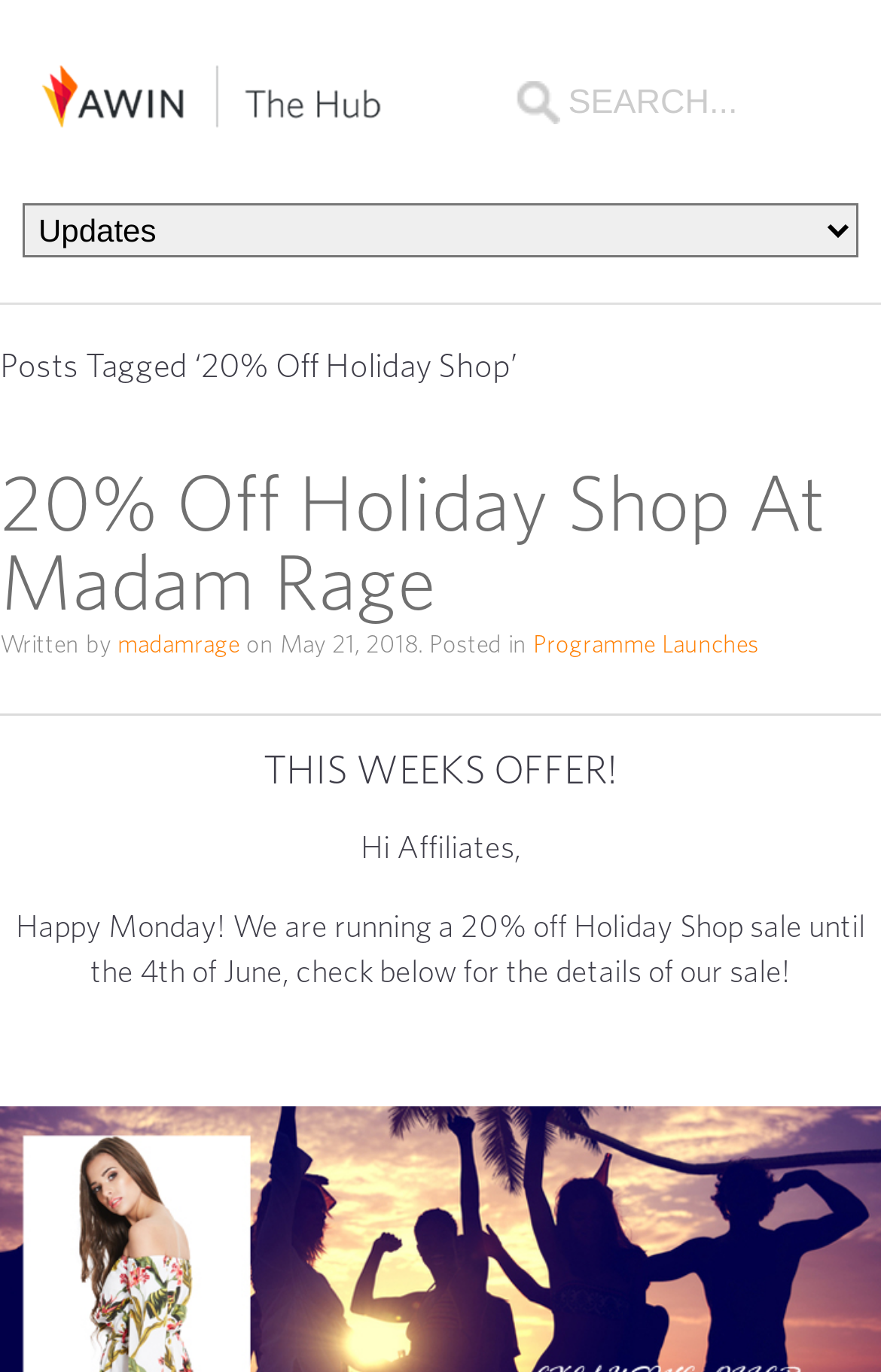Respond with a single word or phrase:
What is the tone of the text in the post?

informal